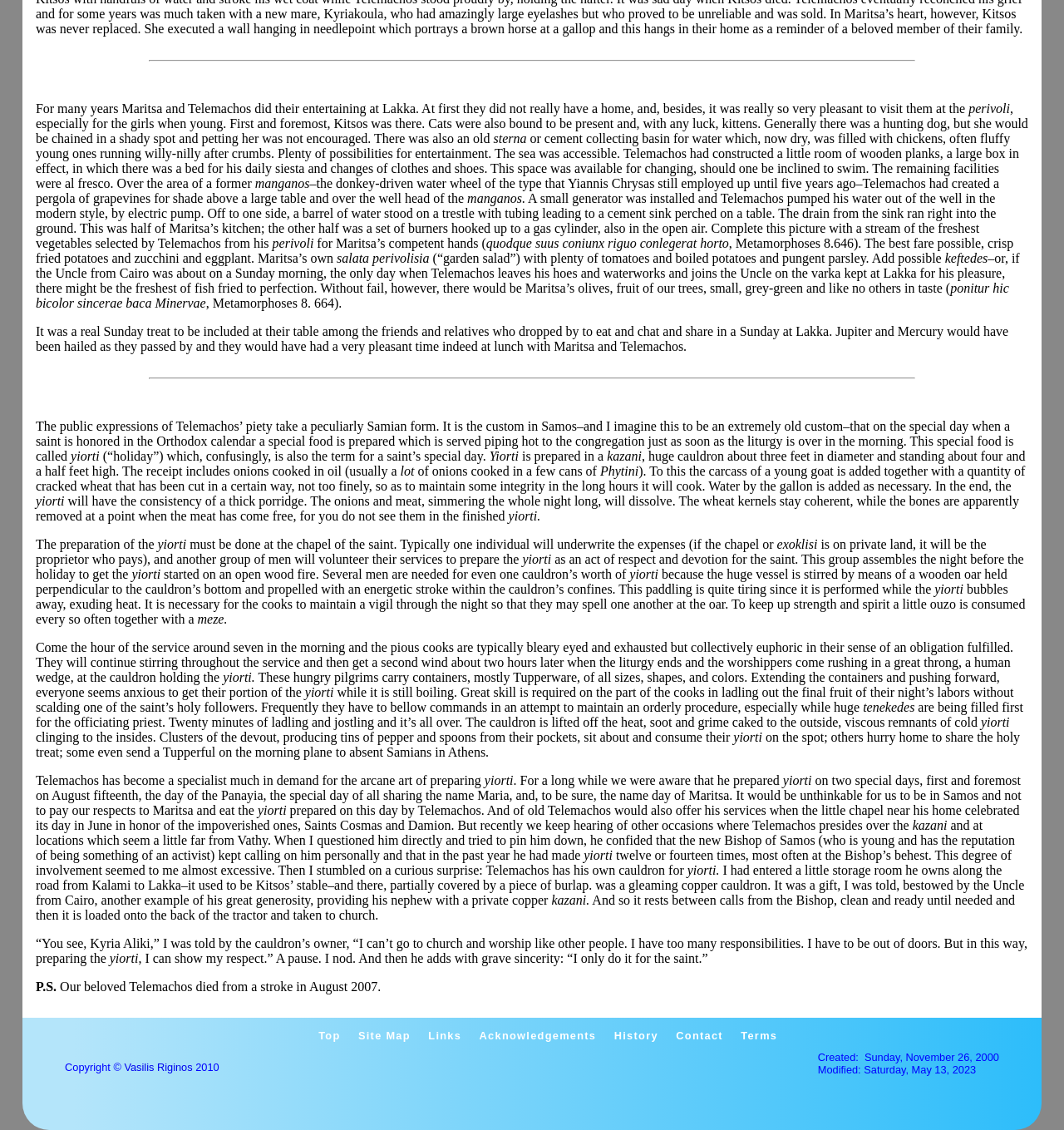Extract the bounding box coordinates for the UI element described as: "Site Map".

[0.337, 0.911, 0.386, 0.922]